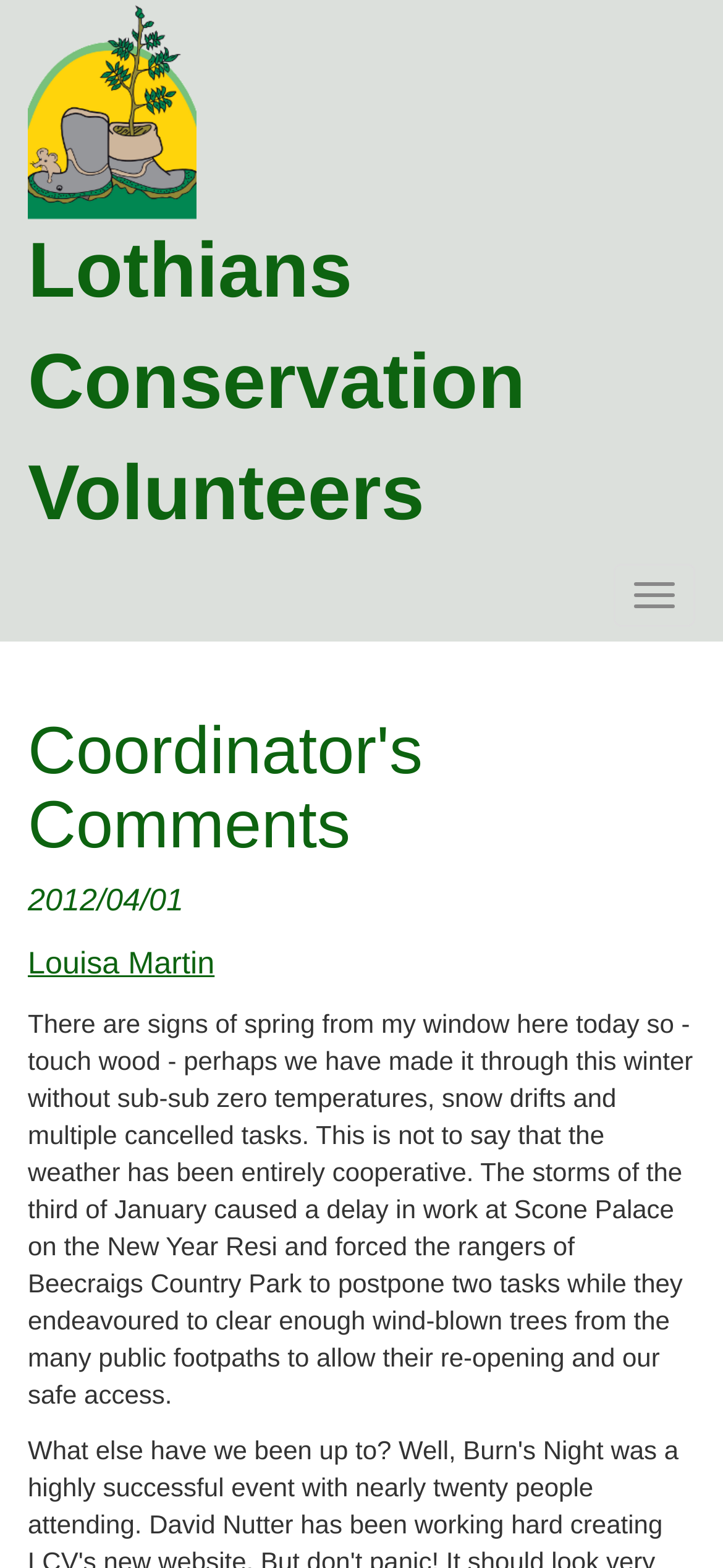Identify the bounding box of the HTML element described here: "Toggle navigation". Provide the coordinates as four float numbers between 0 and 1: [left, top, right, bottom].

[0.849, 0.359, 0.962, 0.4]